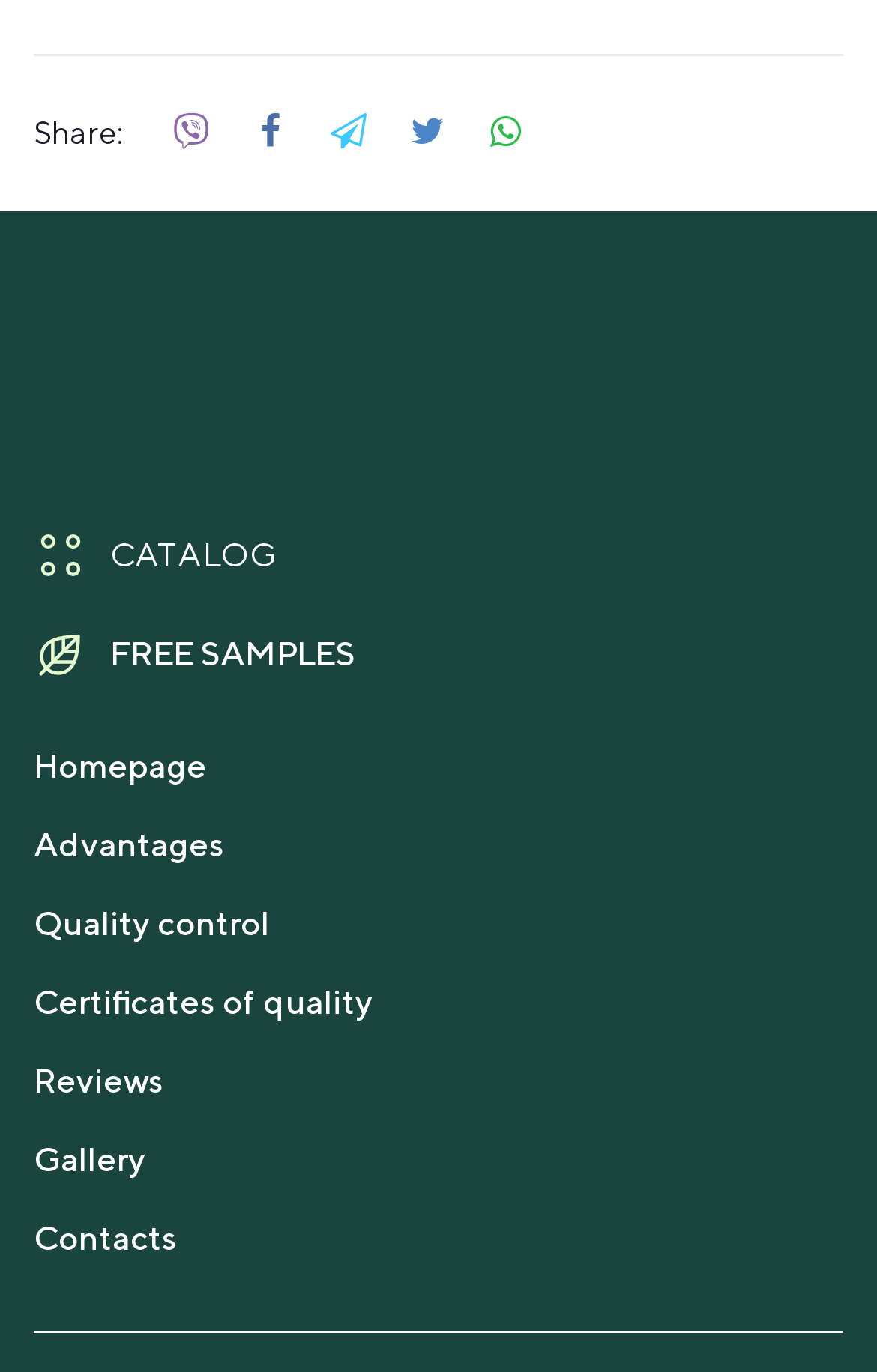Based on the element description Gallery, identify the bounding box coordinates for the UI element. The coordinates should be in the format (top-left x, top-left y, bottom-right x, bottom-right y) and within the 0 to 1 range.

[0.038, 0.829, 0.167, 0.86]